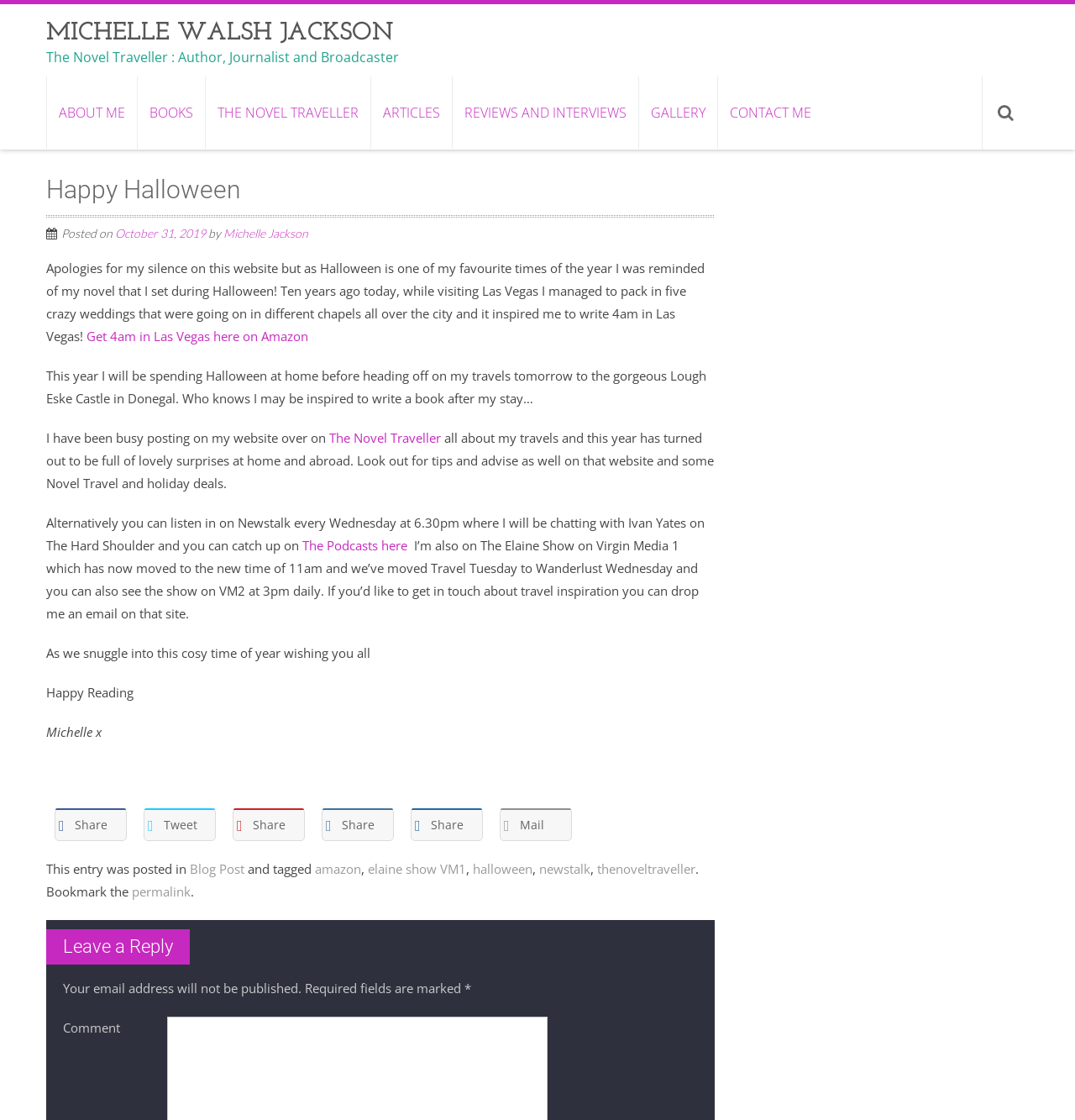Find the bounding box coordinates for the area that should be clicked to accomplish the instruction: "Listen to the podcasts on Newstalk".

[0.281, 0.48, 0.382, 0.495]